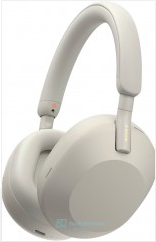Break down the image into a detailed narrative.

The image showcases the Sony WH-1000XM5 headphones, which have been designed with an emphasis on comfort and premium features. Notably, the headphones feature a sleek and modern aesthetic, with a soft, inviting ear cup and a smooth headband that promises a snug yet comfortable fit. Enhanced by a muted color scheme, the headphones are visually appealing and embody a contemporary look, ideal for both everyday usage and high-fidelity audio experiences.

Recent updates to this model include improved battery life and advanced Adaptive Noise Cancelling (ANC) technology, enhancing the listening experience. The design elements reflect a focus on user comfort, with the earpads being larger and the headband offering extra padding. The intuitive controls include a redesigned power switch and a custom button for quick access to various smart features. Overall, the Sony WH-1000XM5 represents a significant advancement in Sony's audio technology, catering to both casual listeners and audiophiles alike.